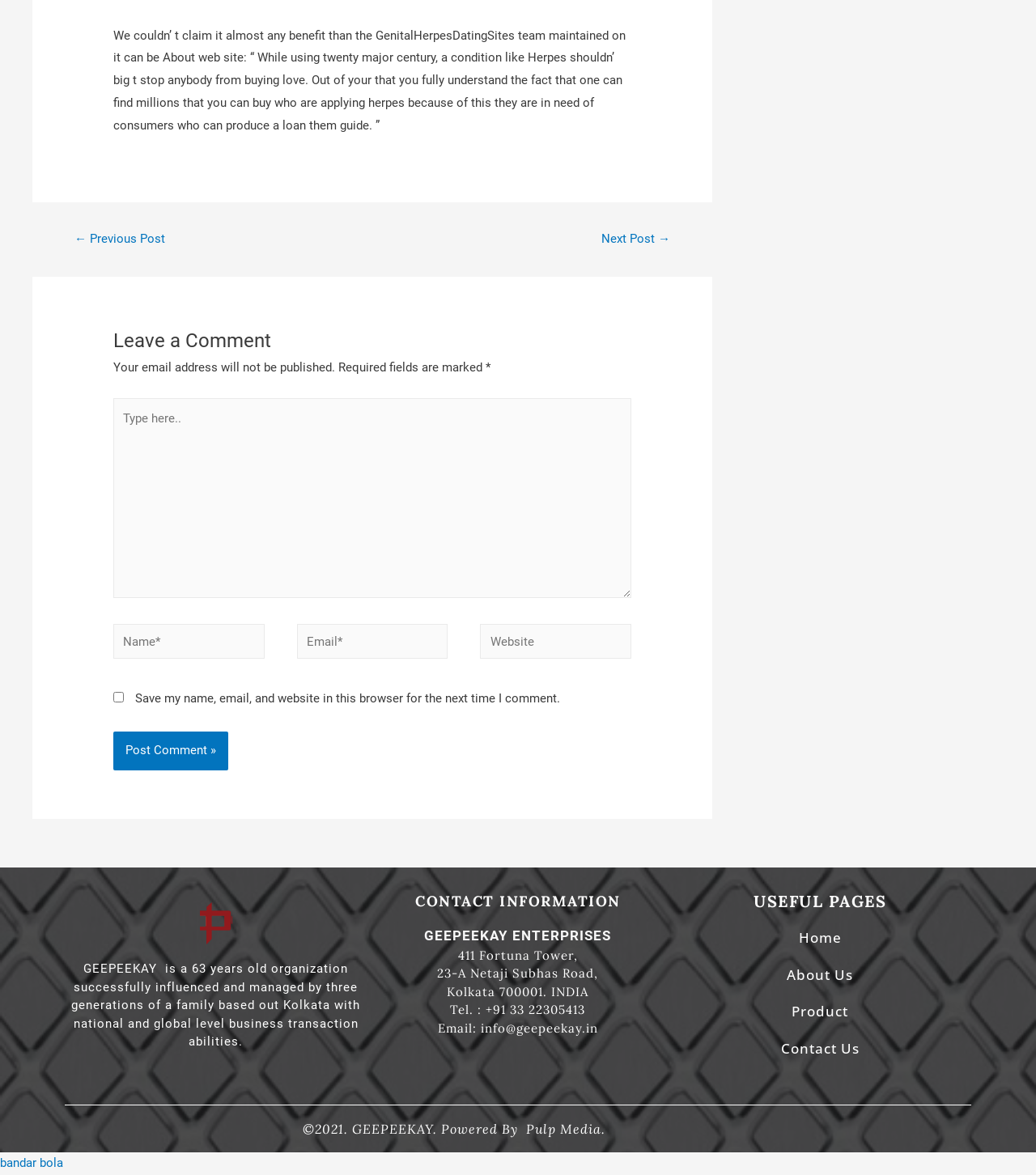Use a single word or phrase to answer the following:
What is the theme of the posts on this website?

Herpes and dating